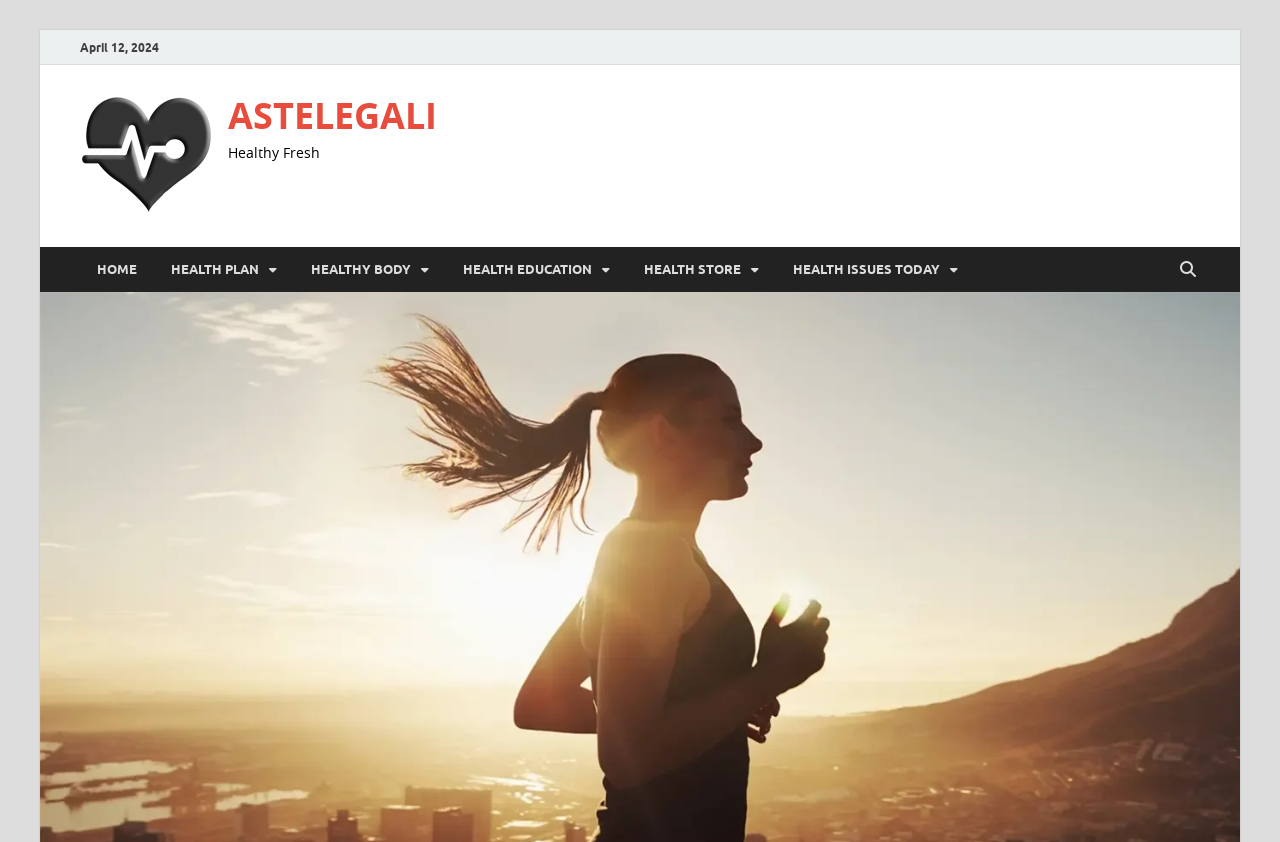Identify and extract the main heading of the webpage.

Get Effectively Wishes And Phrases Of Encouragement